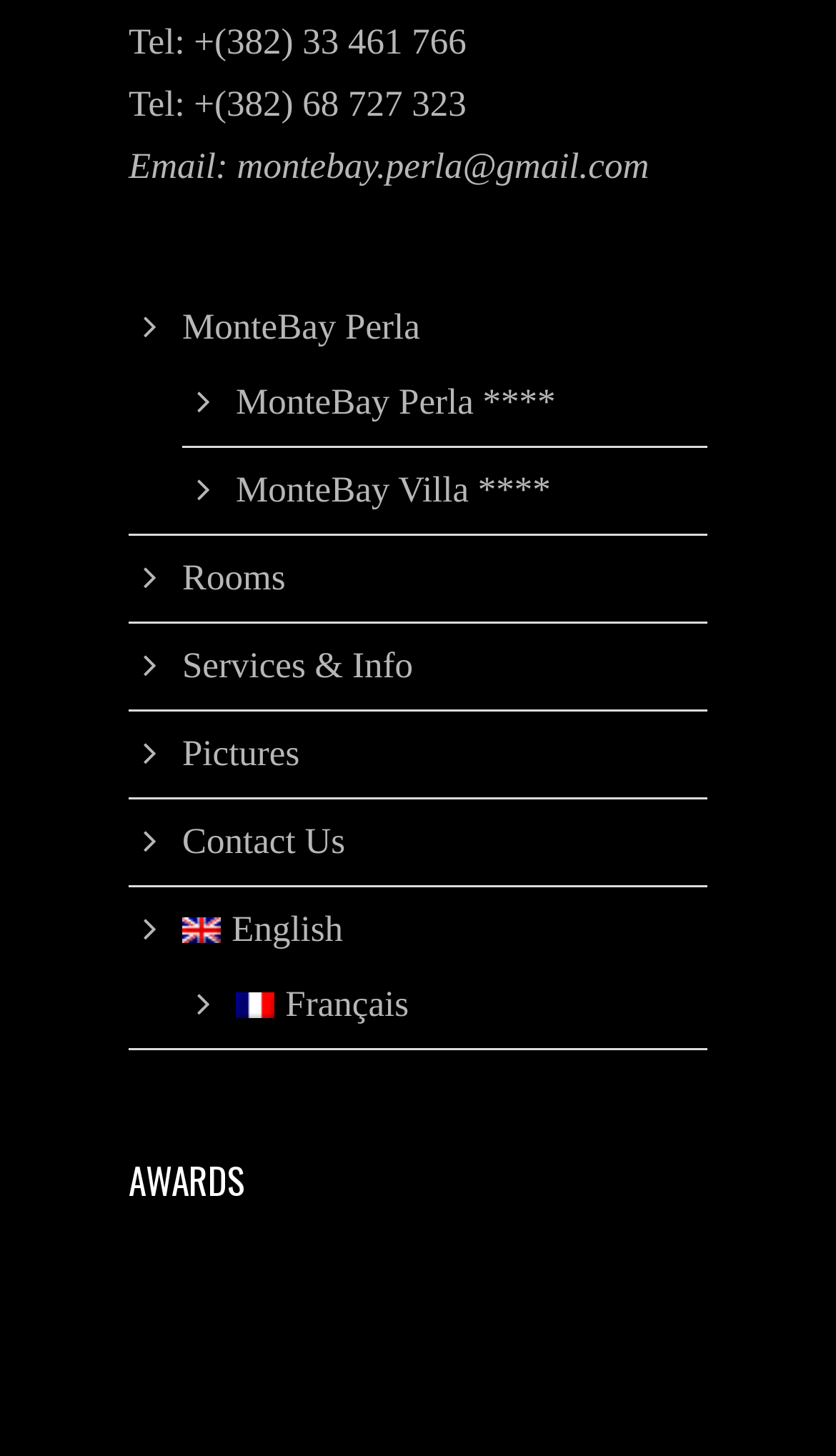Please reply to the following question using a single word or phrase: 
What is the last menu item?

English